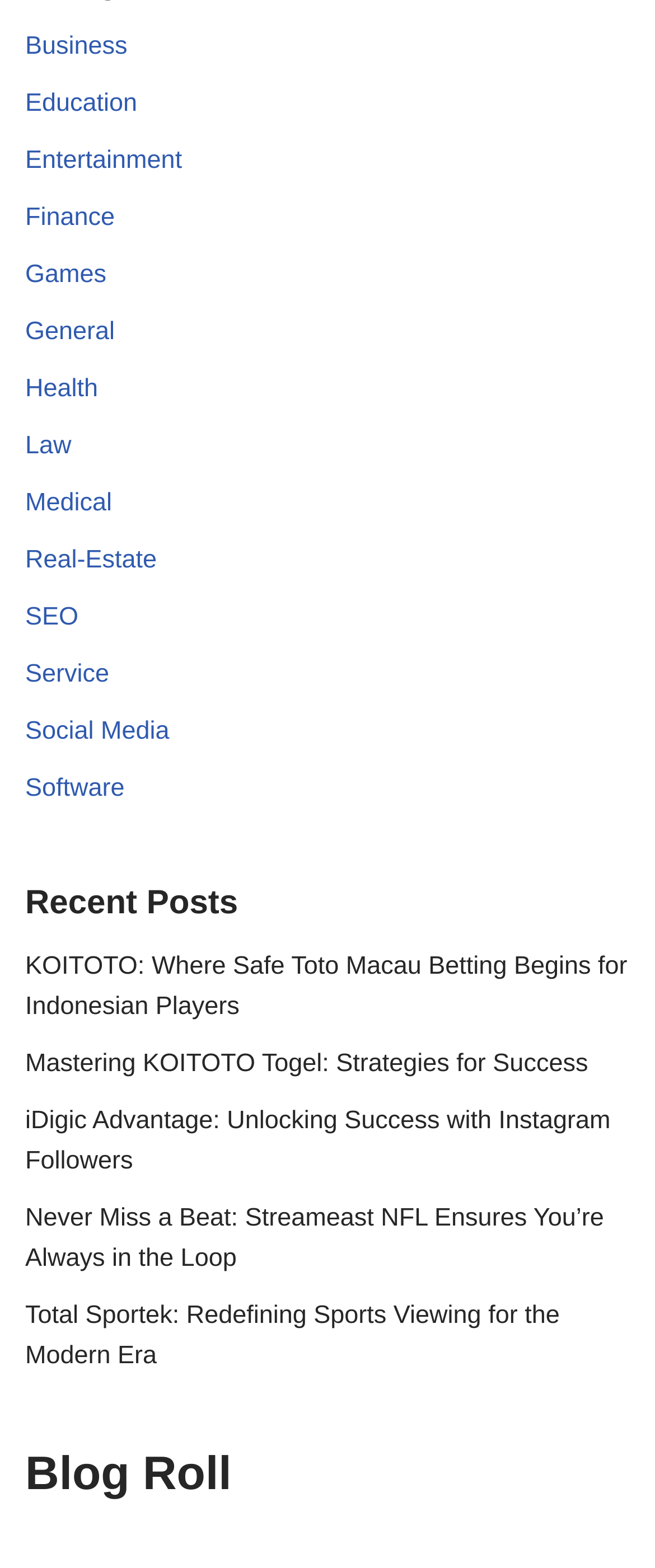What is the title of the last section on the webpage?
Please provide a single word or phrase as the answer based on the screenshot.

Blog Roll